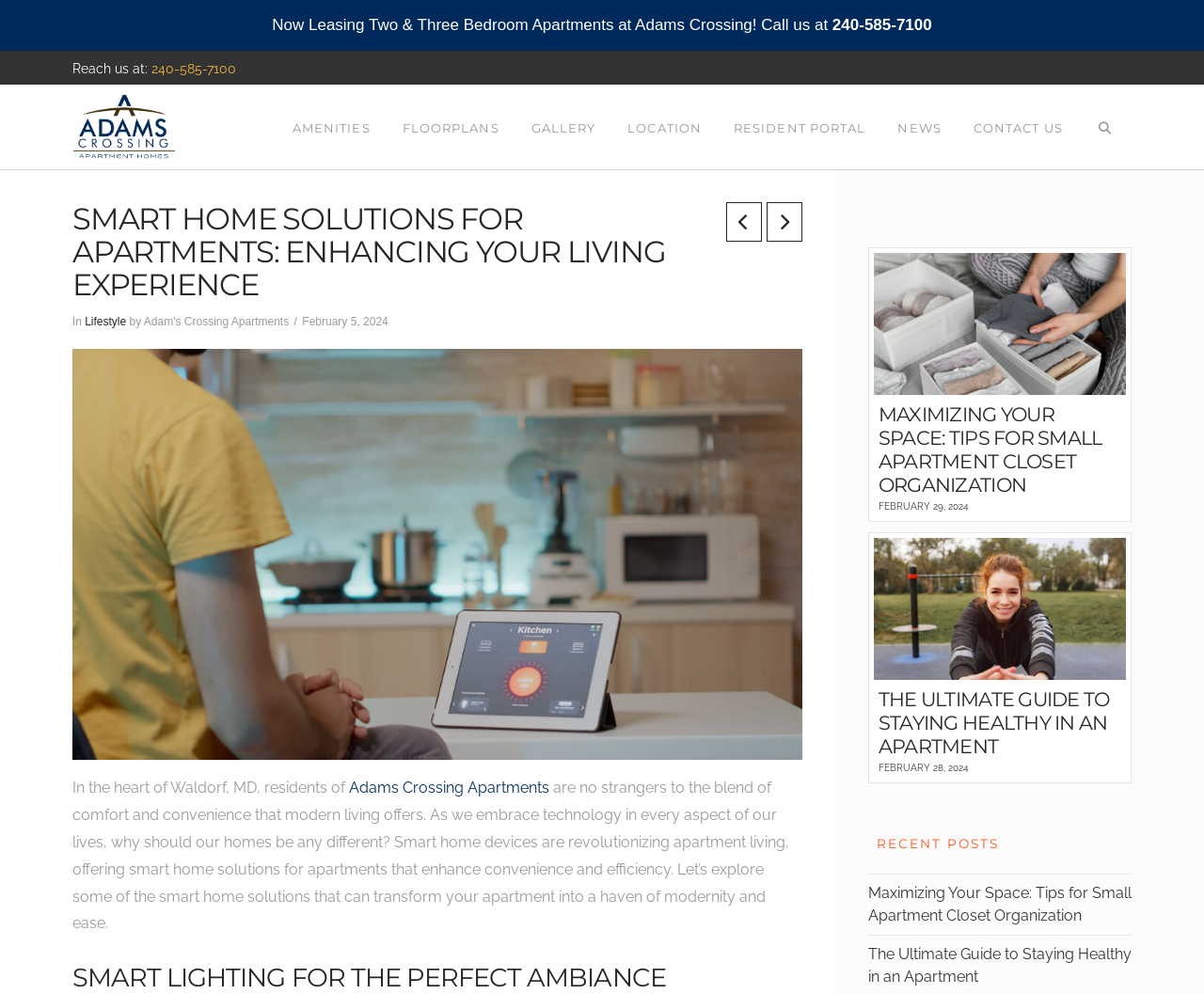Examine the image and give a thorough answer to the following question:
What is the topic of the first recent post?

I found the topic of the first recent post by looking at the section with the heading 'RECENT POSTS', which lists the post 'Maximizing Your Space: Tips for Small Apartment Closet Organization'.